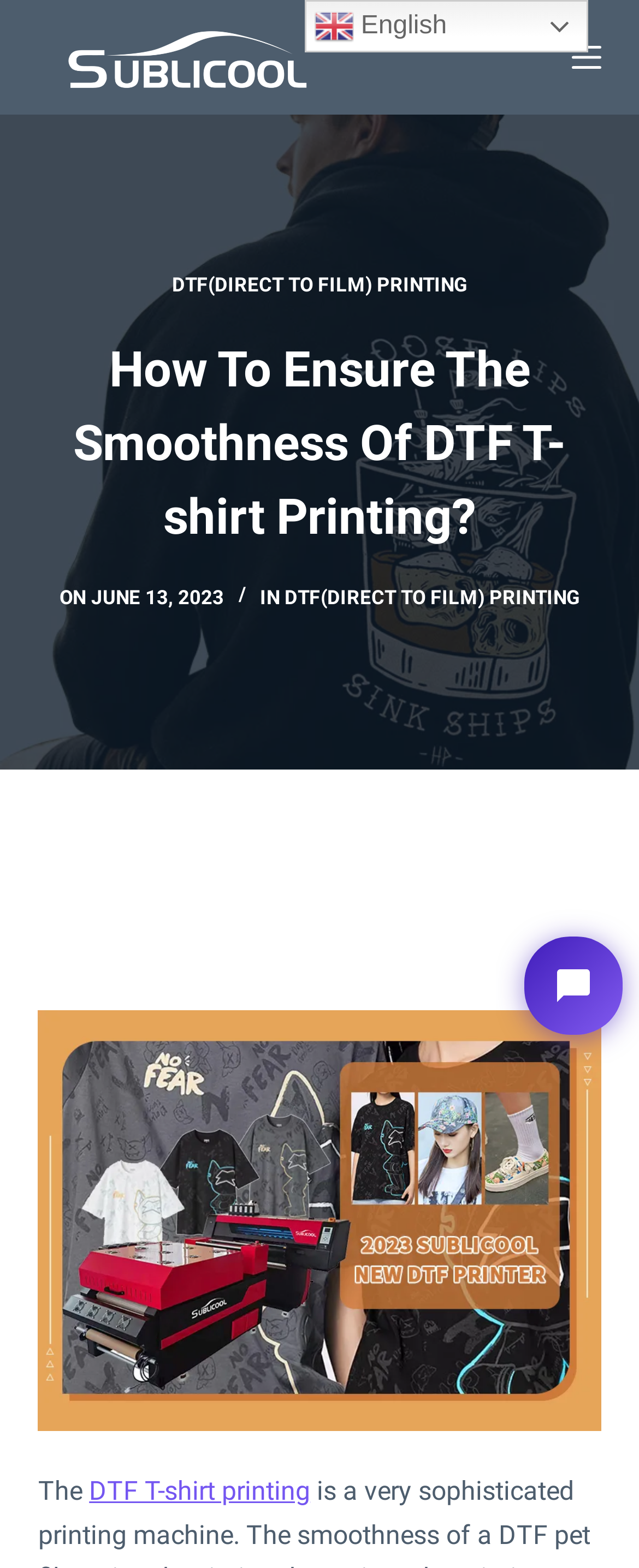Identify the bounding box of the UI element described as follows: "DTF(direct to film) Printing". Provide the coordinates as four float numbers in the range of 0 to 1 [left, top, right, bottom].

[0.269, 0.174, 0.731, 0.189]